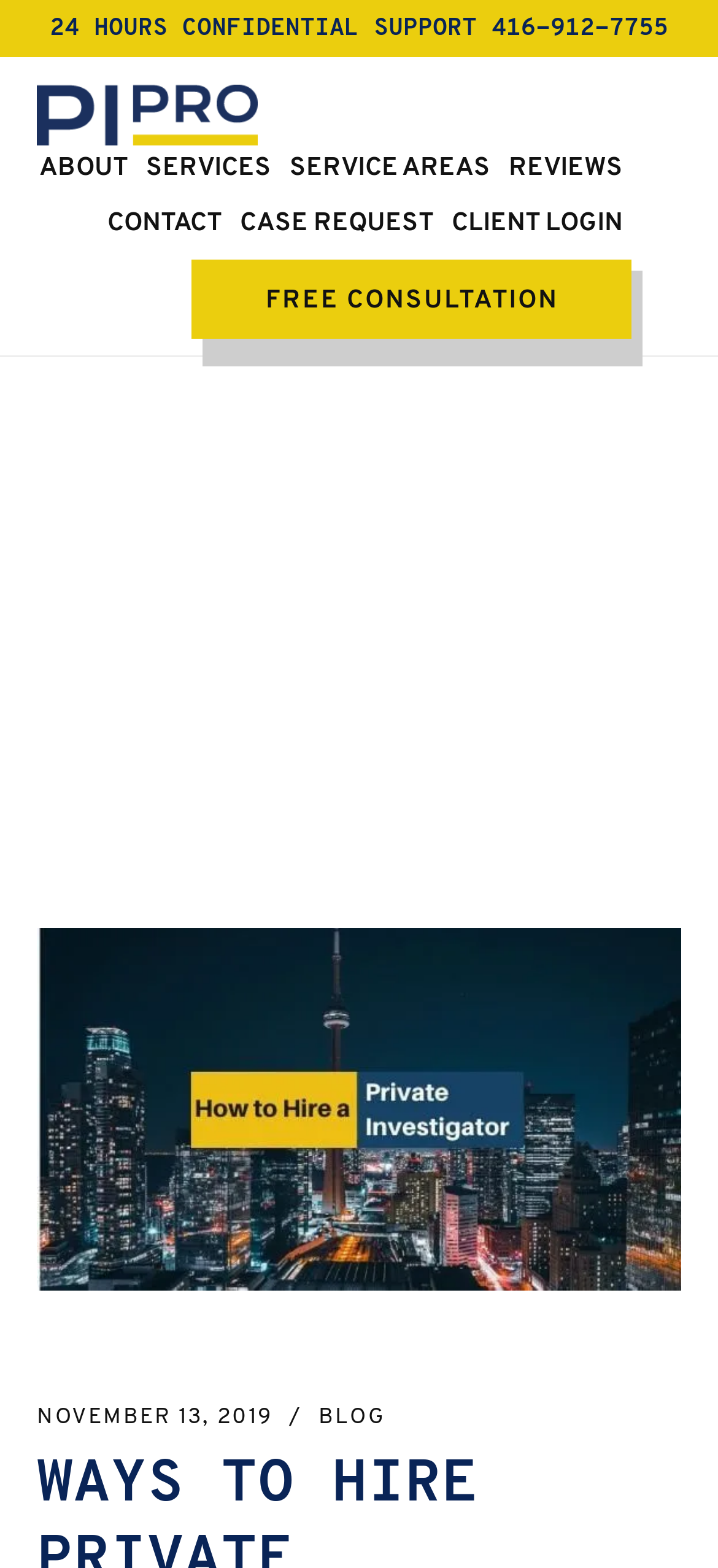What is the date of the latest article?
Look at the image and provide a short answer using one word or a phrase.

NOVEMBER 13, 2019